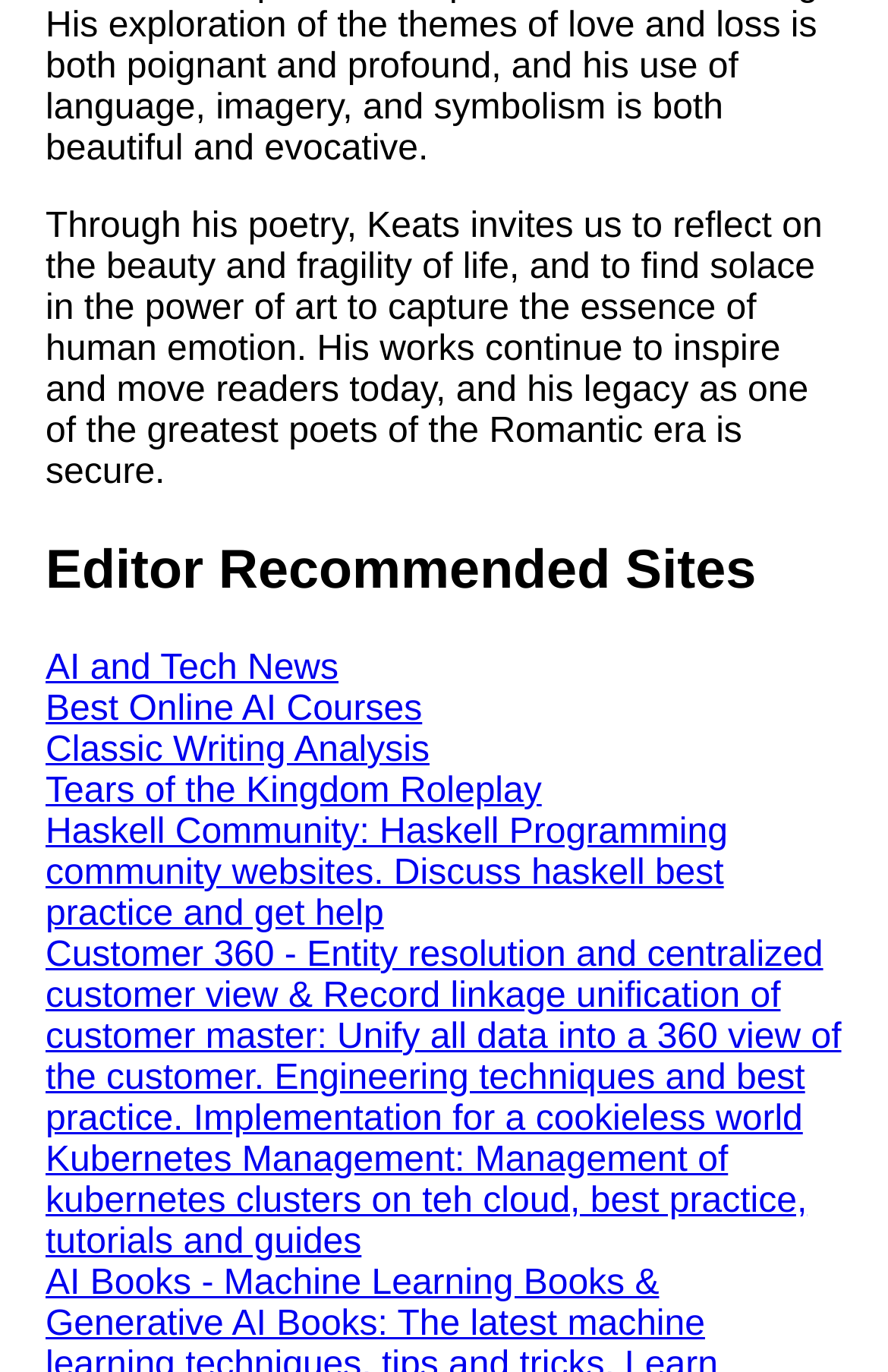What is the theme of the text about Keats?
Refer to the image and provide a one-word or short phrase answer.

Beauty and fragility of life